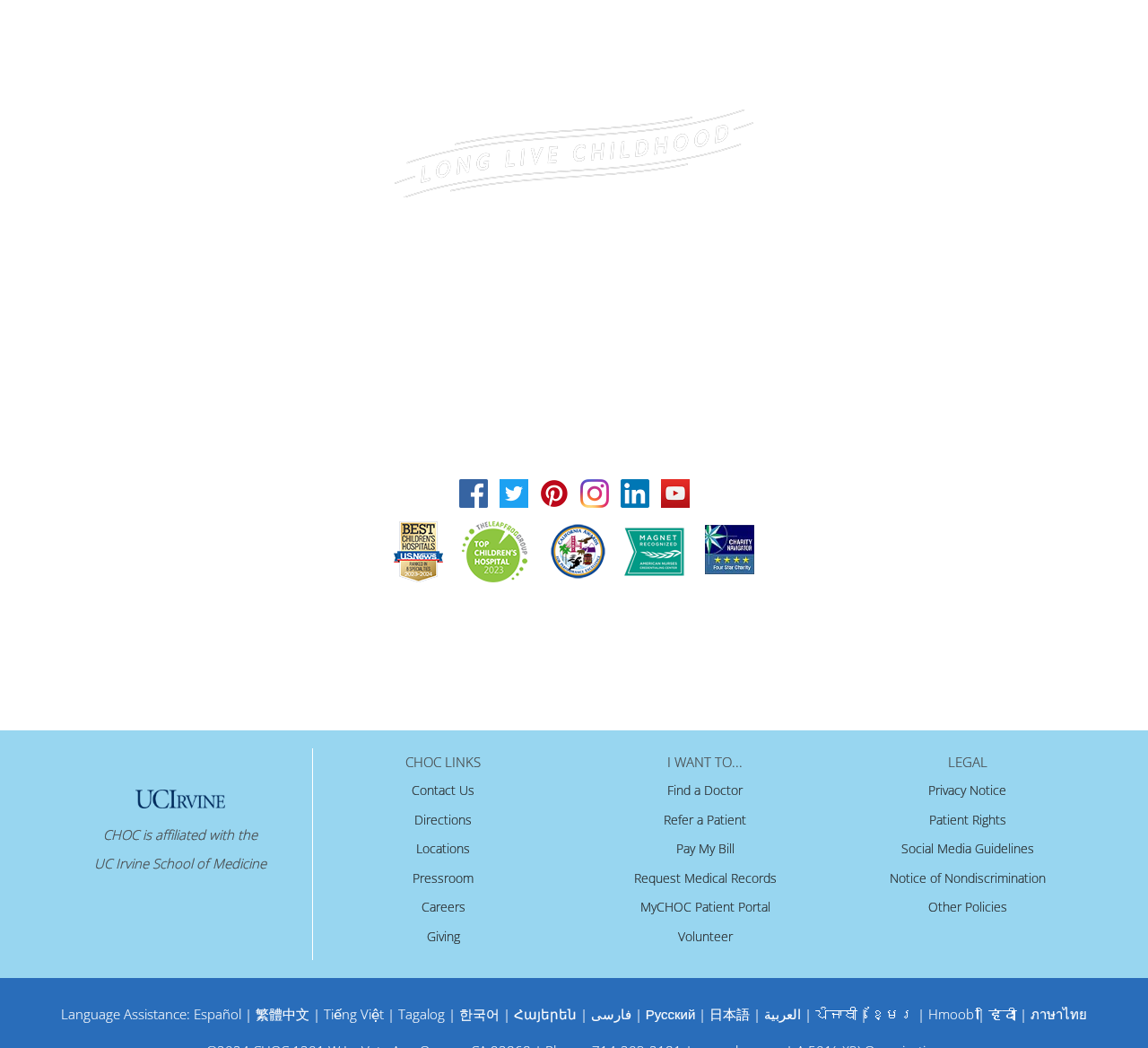Please indicate the bounding box coordinates of the element's region to be clicked to achieve the instruction: "Switch to Español". Provide the coordinates as four float numbers between 0 and 1, i.e., [left, top, right, bottom].

[0.168, 0.959, 0.21, 0.976]